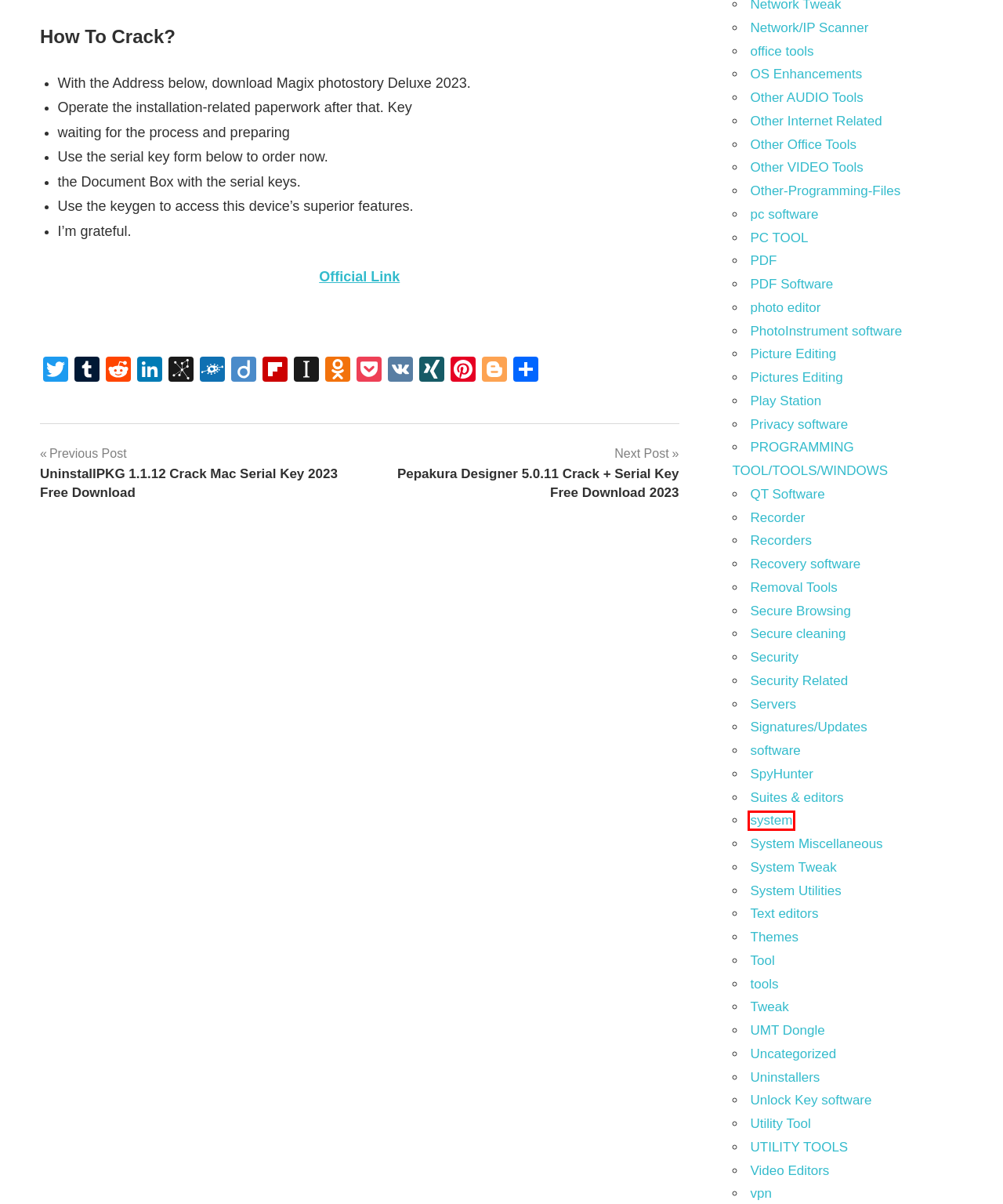Review the screenshot of a webpage which includes a red bounding box around an element. Select the description that best fits the new webpage once the element in the bounding box is clicked. Here are the candidates:
A. system Archives - Cracklie
B. QT Software Archives - Cracklie
C. System Tweak Archives - Cracklie
D. UninstallPKG 1.1.12 Crack Mac Serial Key 2023 Free Download
E. UMT Dongle Archives - Cracklie
F. tools Archives - Cracklie
G. Download MAGIX Photostory Deluxe 2019 Archives - Cracklie
H. Uncategorized Archives - Cracklie

A